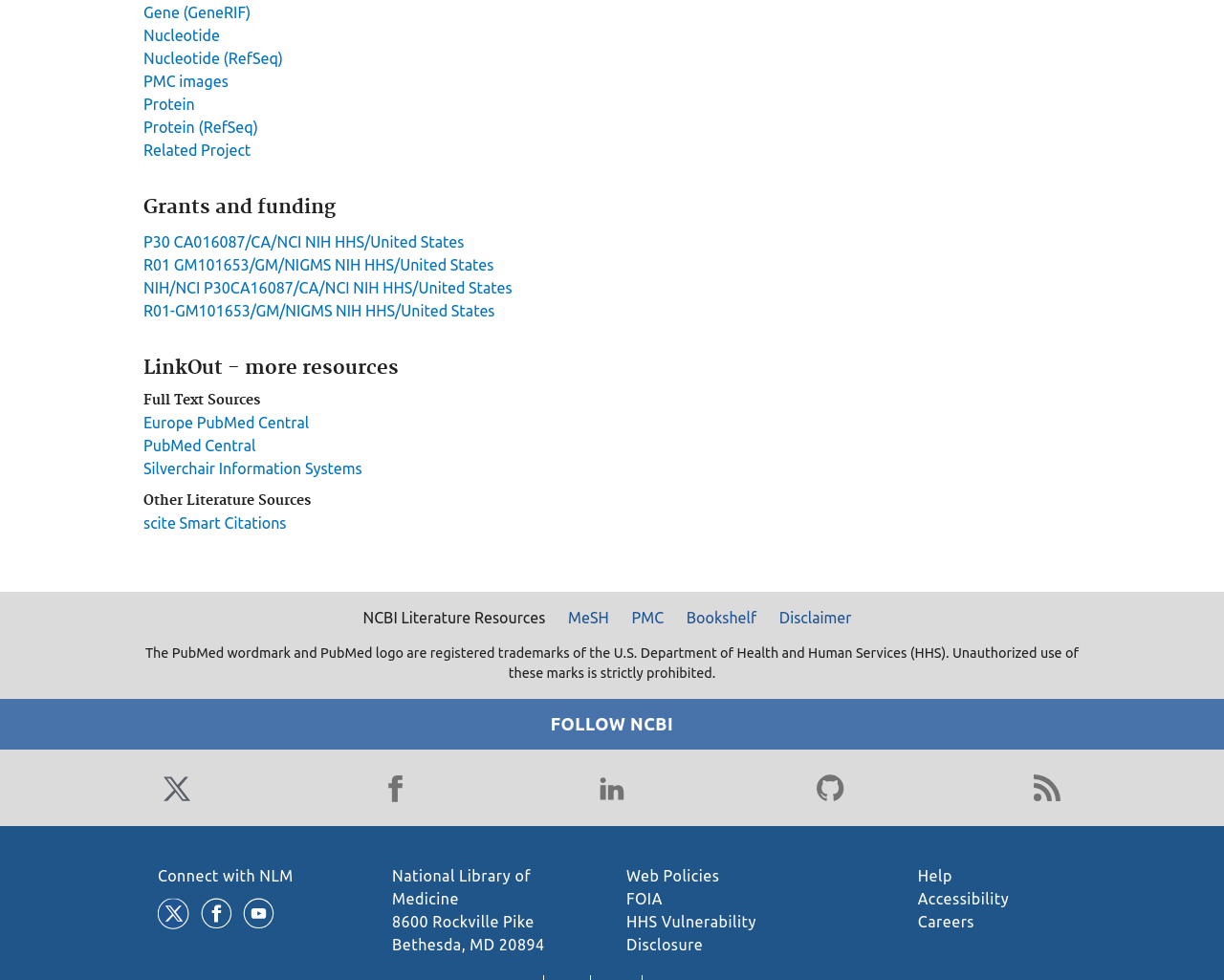Based on the description "R01 GM101653/GM/NIGMS NIH HHS/United States", find the bounding box of the specified UI element.

[0.117, 0.262, 0.403, 0.279]